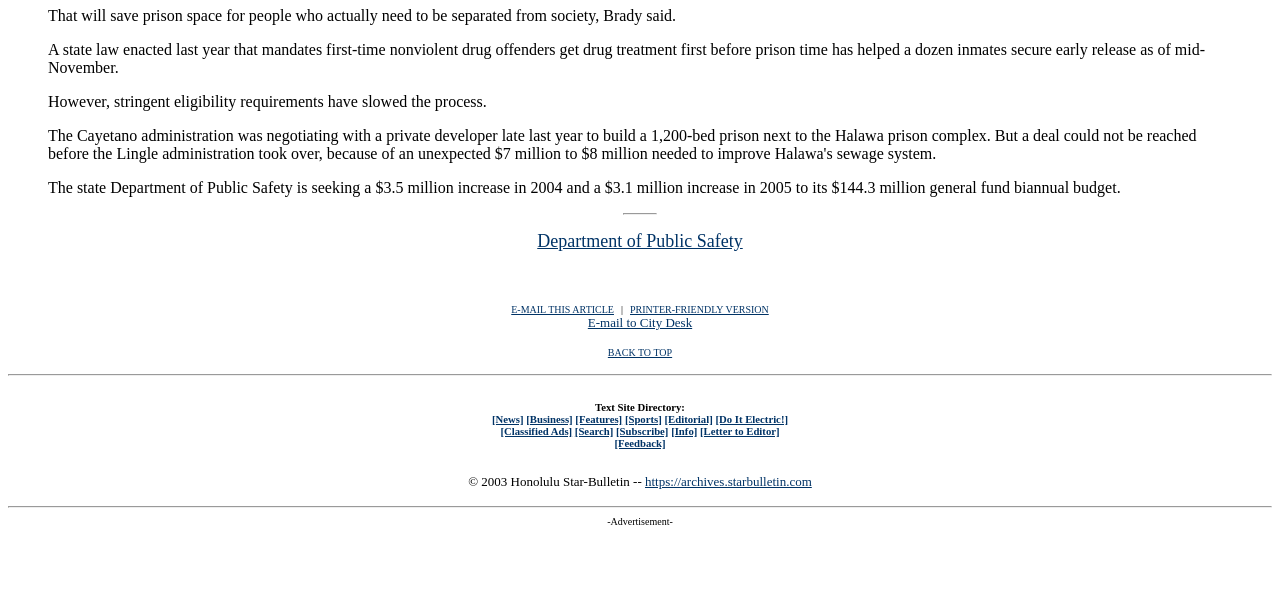Please provide a brief answer to the following inquiry using a single word or phrase:
What is the name of the newspaper?

Honolulu Star-Bulletin